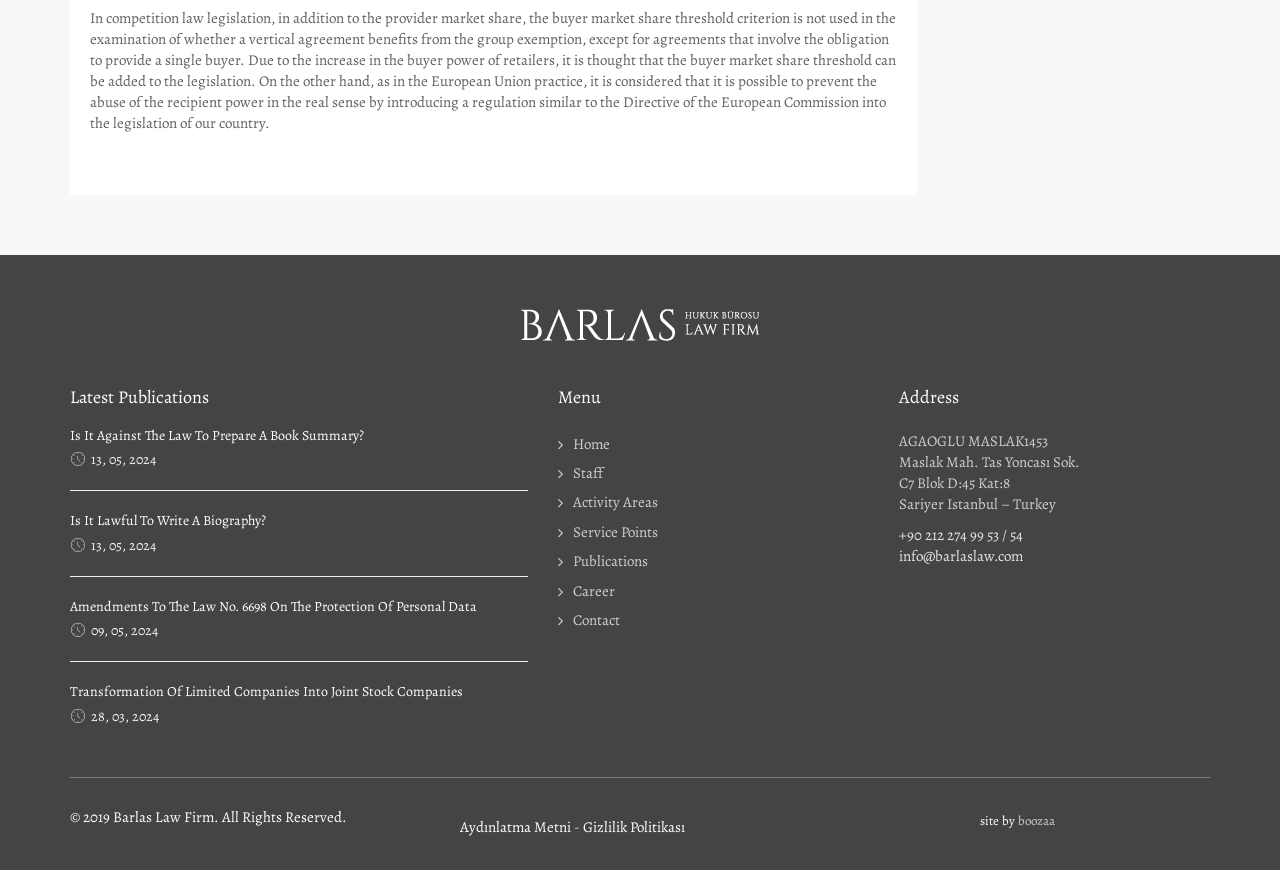How can you contact the law firm?
Using the information from the image, give a concise answer in one word or a short phrase.

Phone and email